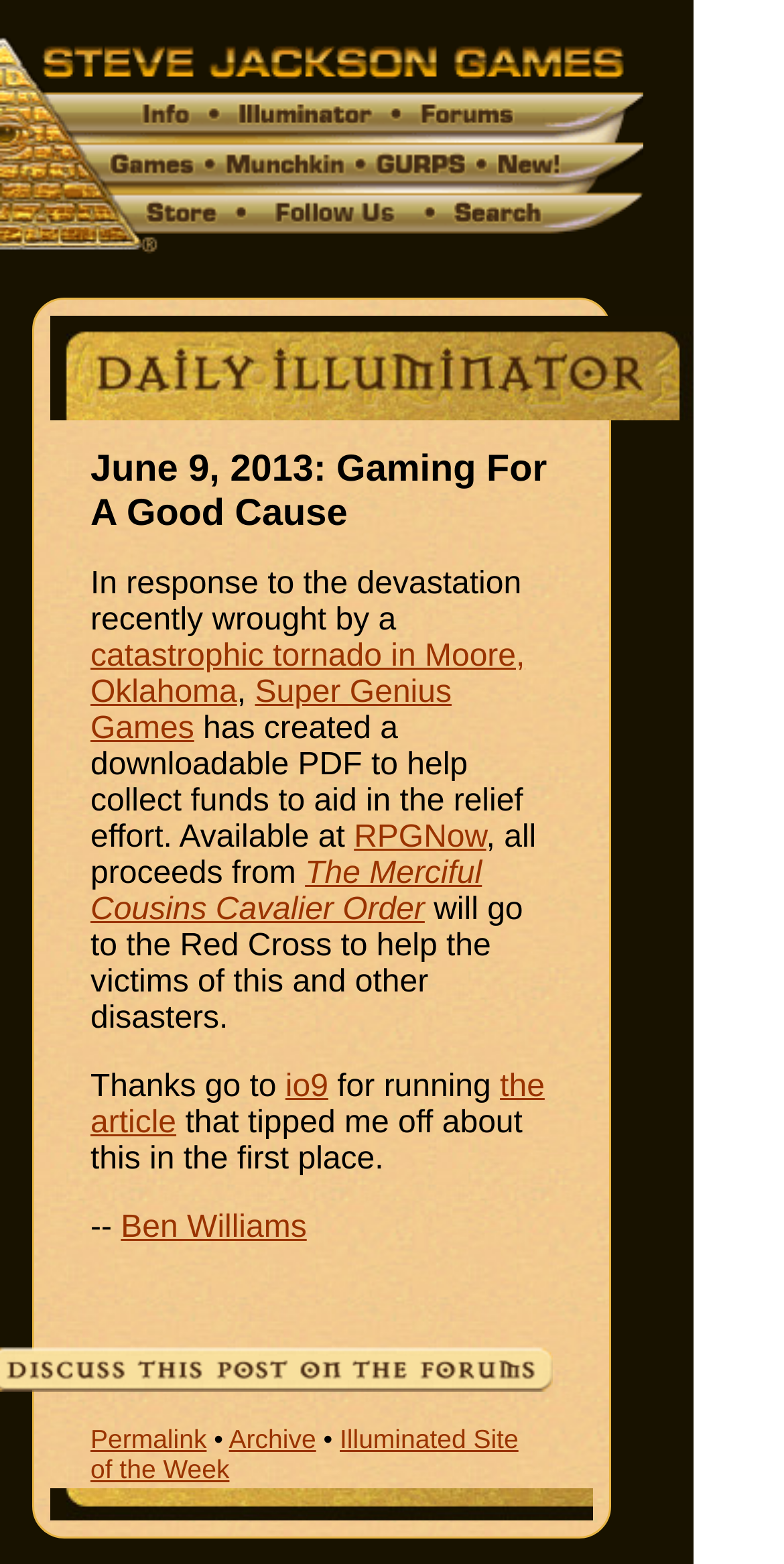Find the bounding box coordinates of the element to click in order to complete the given instruction: "View the article."

[0.115, 0.683, 0.695, 0.728]